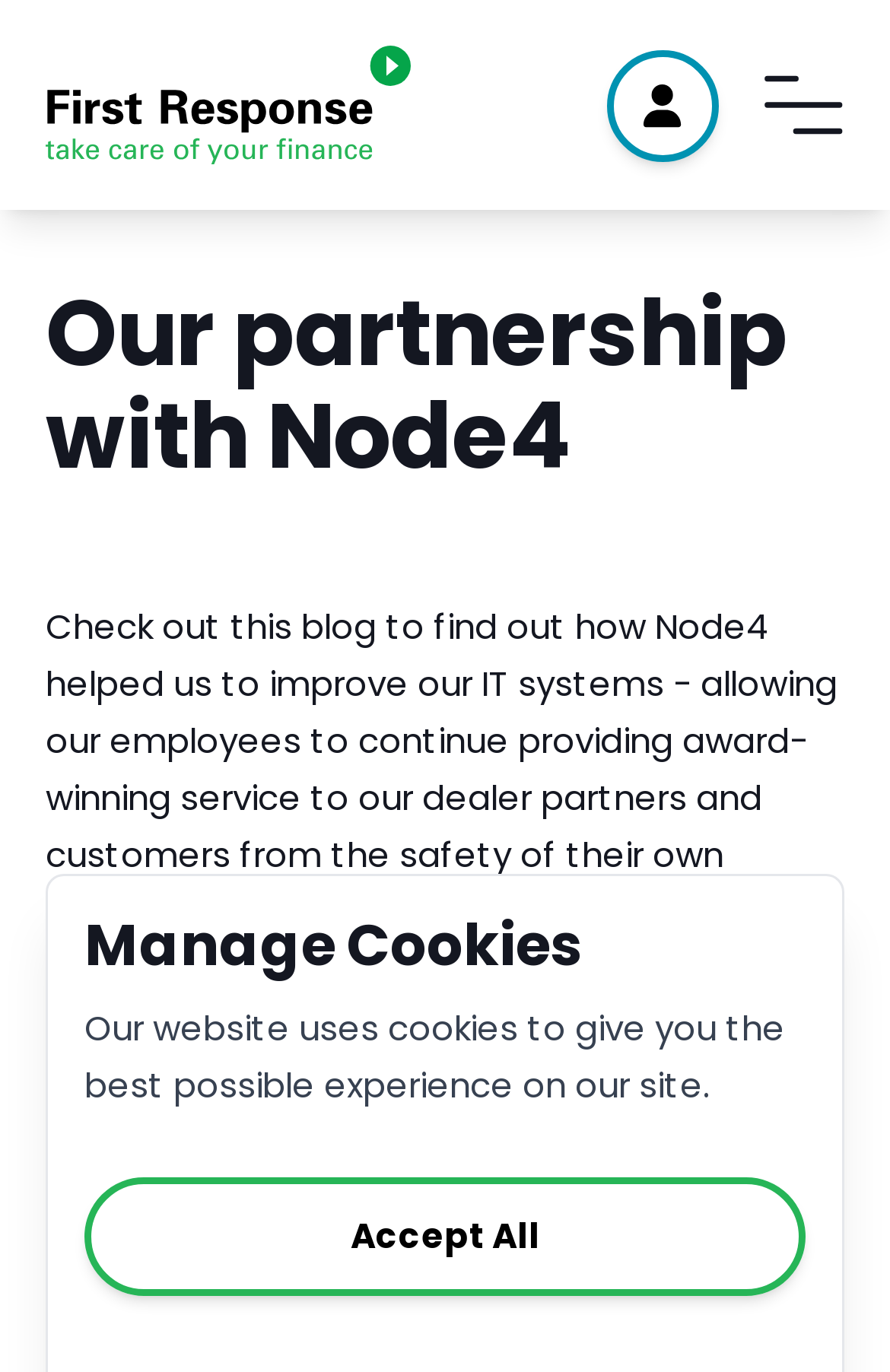Use the details in the image to answer the question thoroughly: 
What is the logo of the company?

The logo of the company can be found at the top left corner of the webpage, which is a link element with an image inside it, and the image is described as 'First Response Finance Logo'.